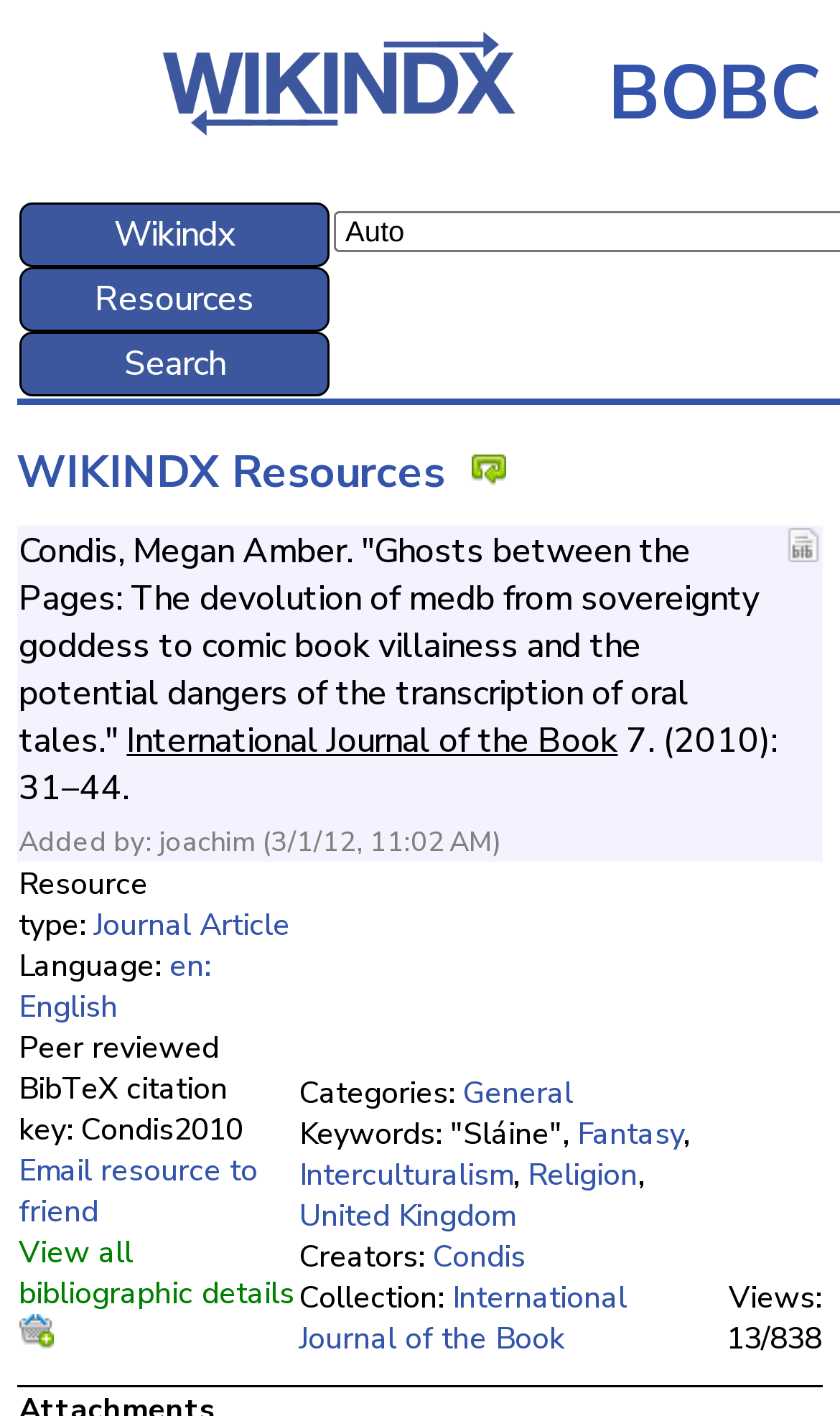Show me the bounding box coordinates of the clickable region to achieve the task as per the instruction: "Search for resources".

[0.025, 0.194, 0.391, 0.228]